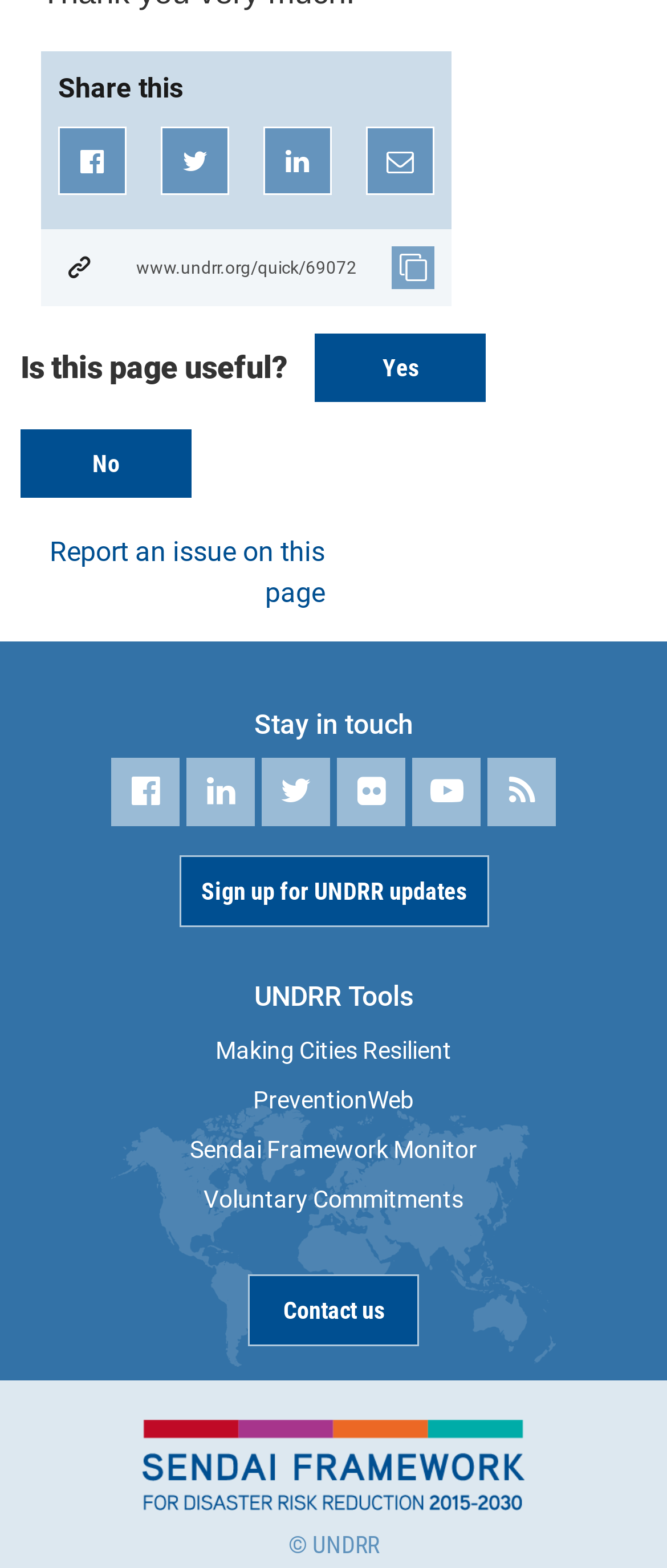Specify the bounding box coordinates of the element's region that should be clicked to achieve the following instruction: "Sign up for UNDRR updates". The bounding box coordinates consist of four float numbers between 0 and 1, in the format [left, top, right, bottom].

[0.268, 0.545, 0.732, 0.591]